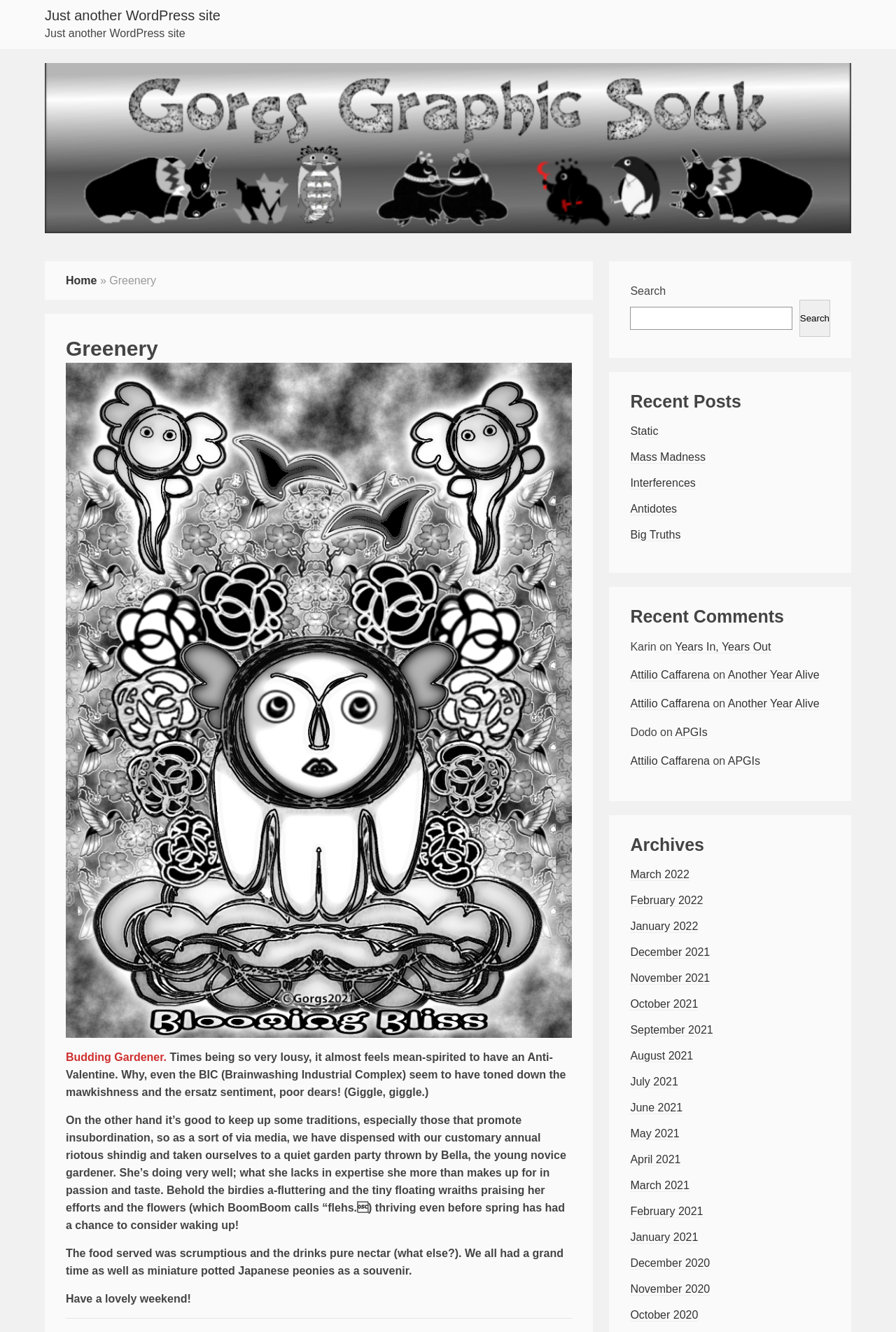Can you find the bounding box coordinates for the element that needs to be clicked to execute this instruction: "Check recent comment by Karin"? The coordinates should be given as four float numbers between 0 and 1, i.e., [left, top, right, bottom].

[0.703, 0.481, 0.733, 0.49]